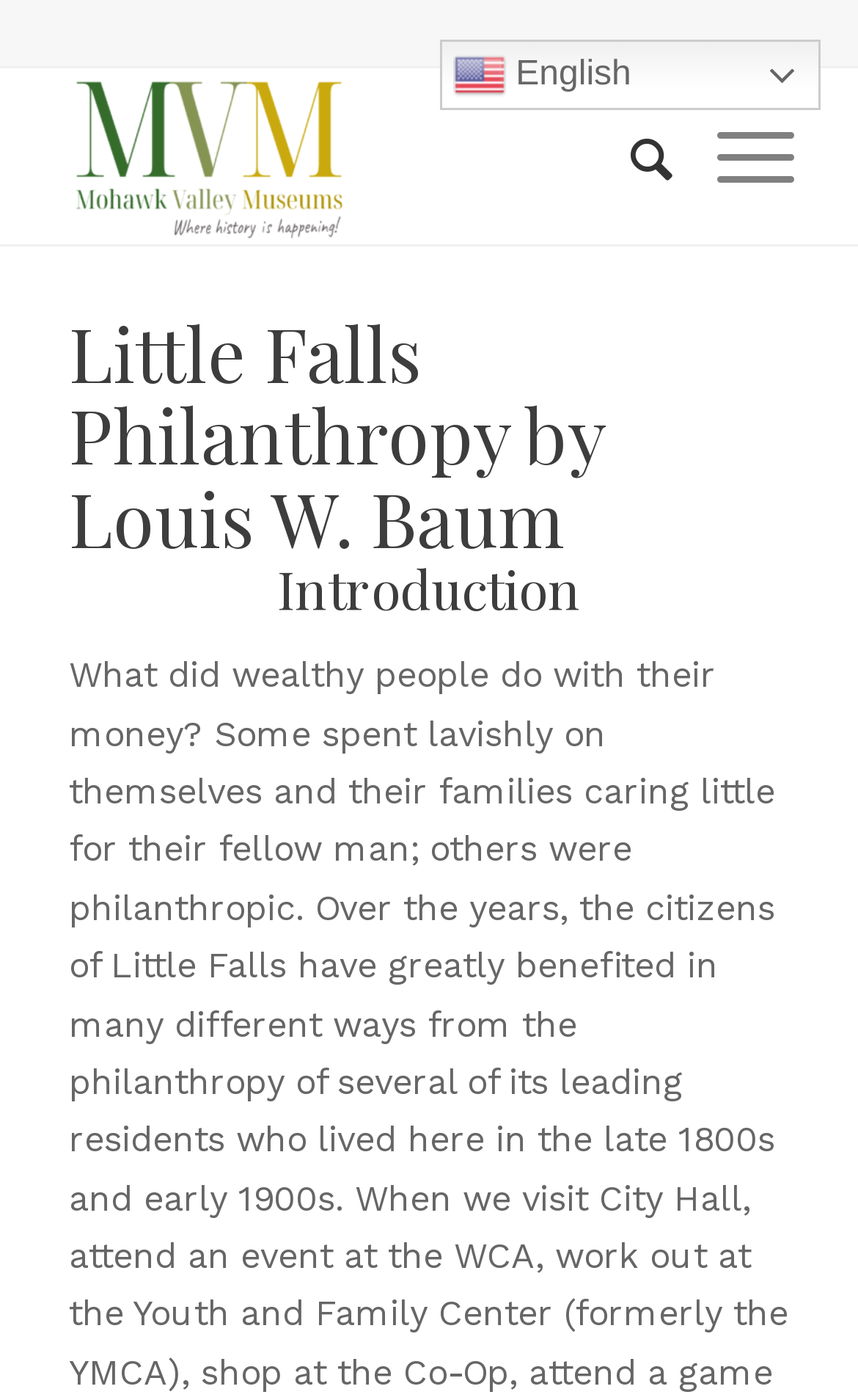Provide a short answer using a single word or phrase for the following question: 
What is the orientation of the menu?

vertical